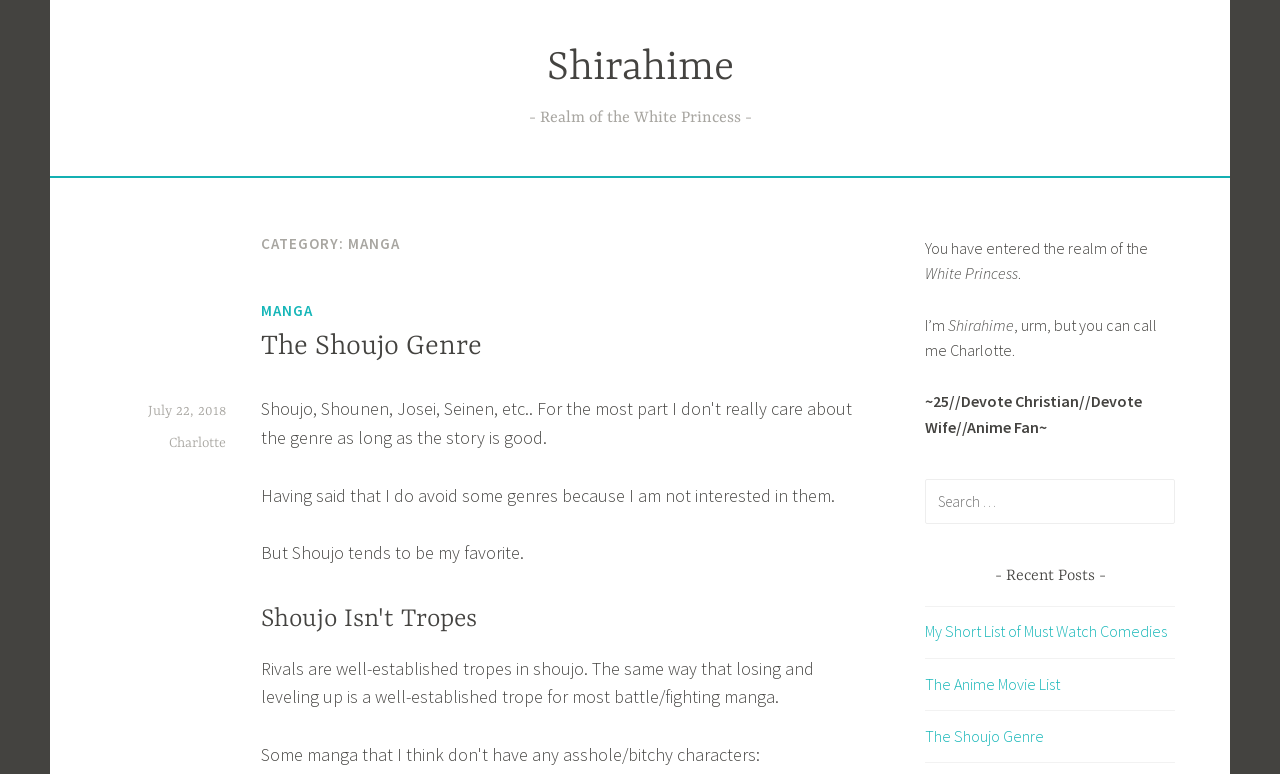Locate the bounding box coordinates of the element to click to perform the following action: 'Read the 'My Short List of Must Watch Comedies' post'. The coordinates should be given as four float values between 0 and 1, in the form of [left, top, right, bottom].

[0.723, 0.803, 0.912, 0.829]